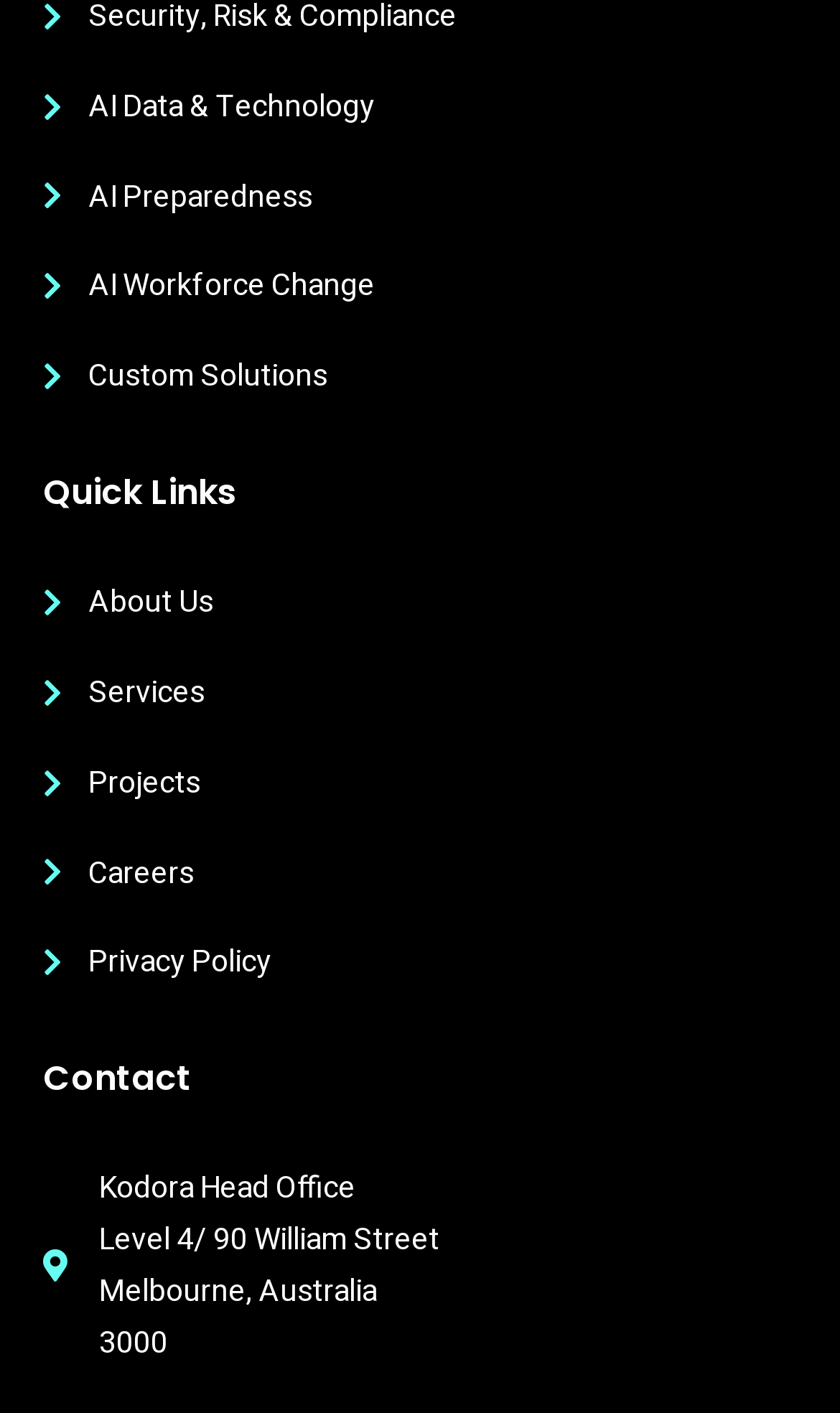Please find and report the bounding box coordinates of the element to click in order to perform the following action: "Contact Kodora Head Office". The coordinates should be expressed as four float numbers between 0 and 1, in the format [left, top, right, bottom].

[0.118, 0.825, 0.423, 0.857]